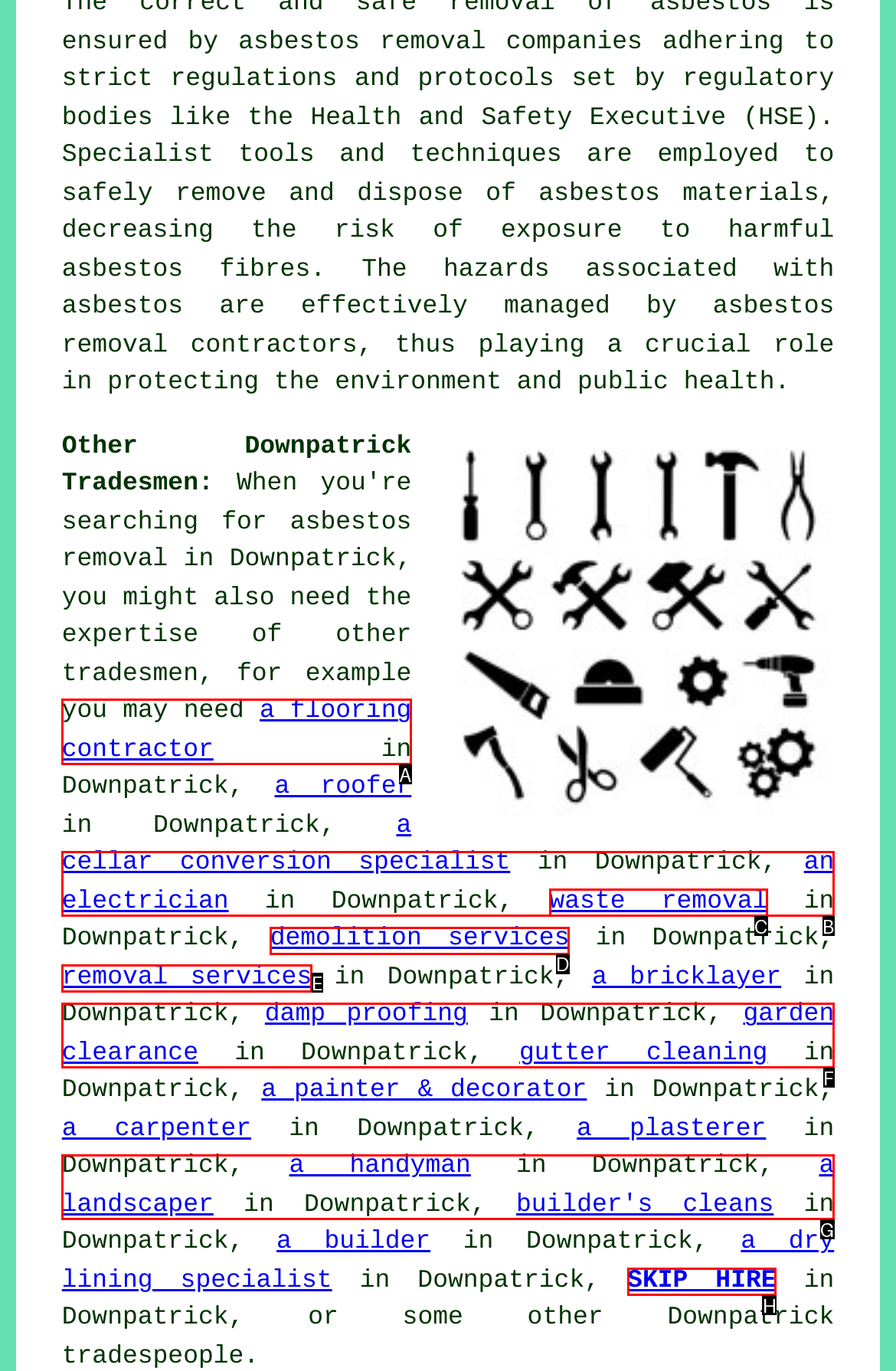Point out the UI element to be clicked for this instruction: visit a flooring contractor. Provide the answer as the letter of the chosen element.

A